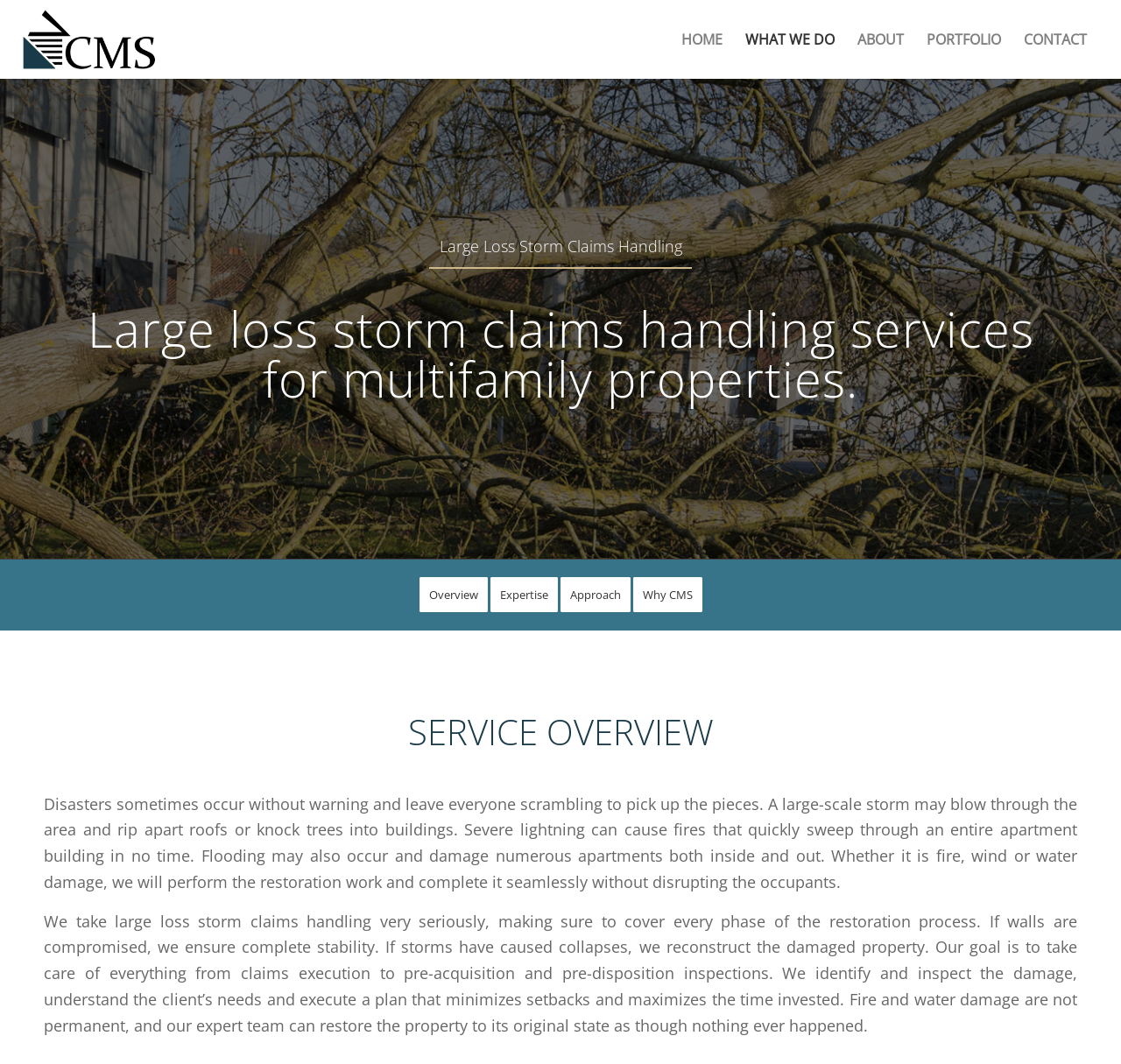What is the goal of the company's restoration process?
Answer the question with a single word or phrase, referring to the image.

Minimize setbacks, maximize time invested